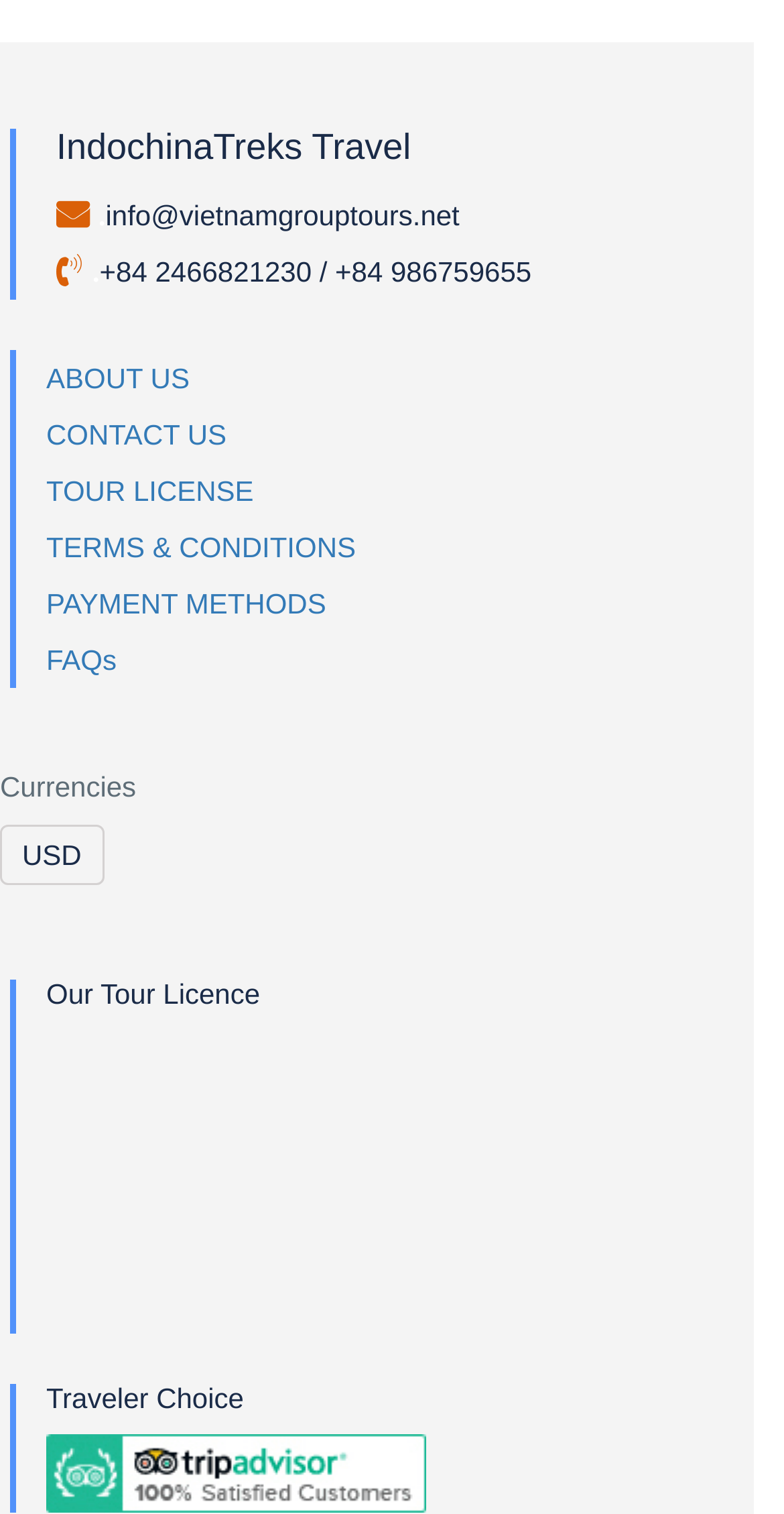Determine the bounding box coordinates of the UI element that matches the following description: "TOUR LICENSE". The coordinates should be four float numbers between 0 and 1 in the format [left, top, right, bottom].

[0.059, 0.314, 0.324, 0.335]